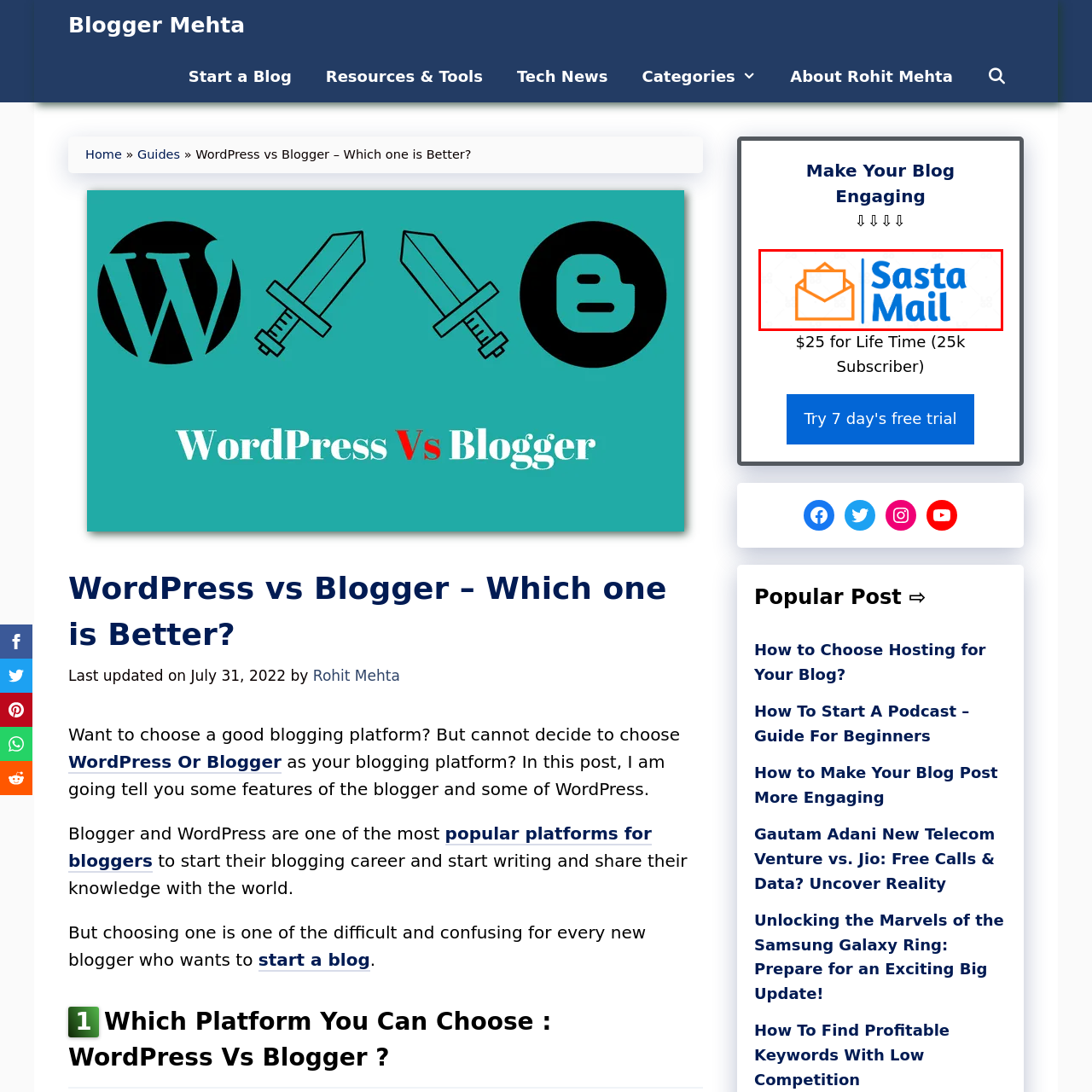Thoroughly describe the scene within the red-bordered area of the image.

The image features the logo of "Sasta Mail," a service prominently associated with cost-effective email solutions. The logo design includes an envelope icon, symbolizing communication and email services, rendered in an orange outline. Next to the icon, the name "Sasta Mail" is displayed in a bold, blue font that stands out against the background. This visual branding suggests efficiency and affordability, reflecting the service's appeal for users looking to manage their email communications smartly. The logo is likely part of promotional content within a blog post discussing various tools for enhancing user engagement in the blogging world.